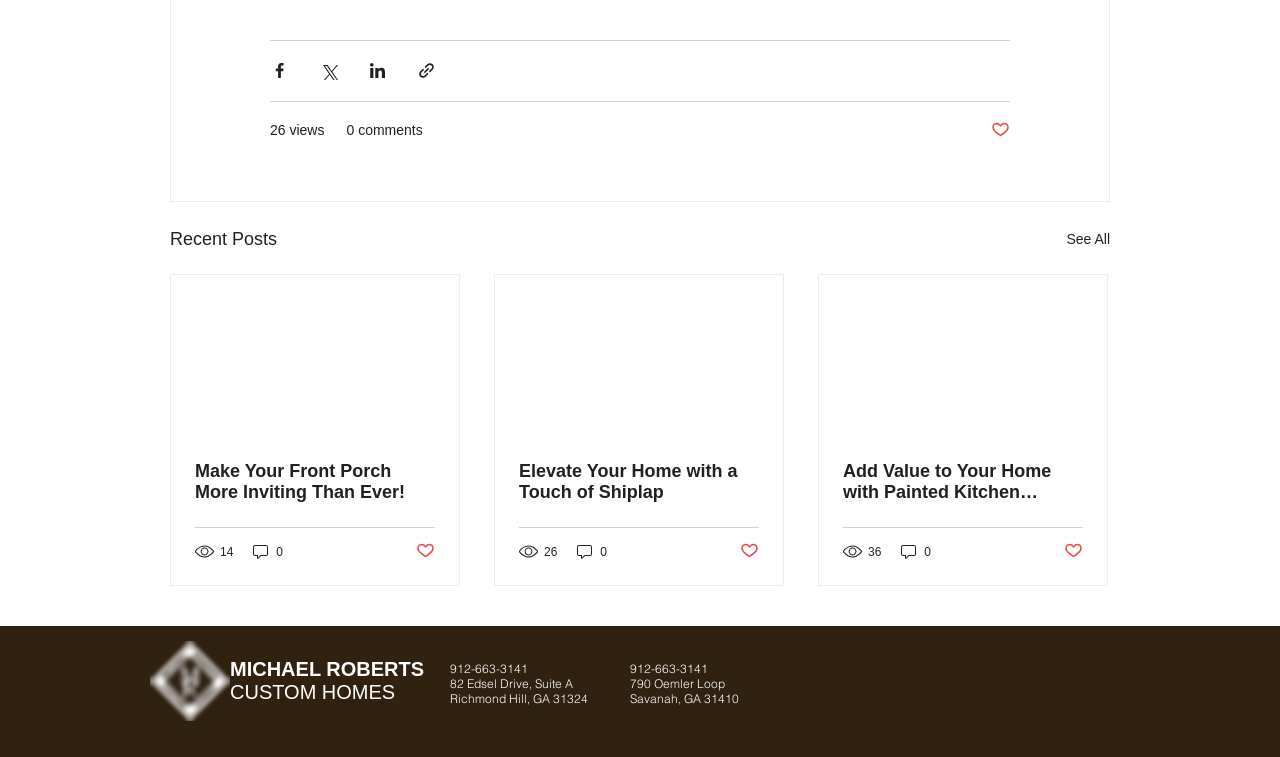Identify the bounding box coordinates of the clickable region required to complete the instruction: "Visit Michael Roberts Custom Homes' Facebook page". The coordinates should be given as four float numbers within the range of 0 and 1, i.e., [left, top, right, bottom].

[0.843, 0.873, 0.873, 0.924]